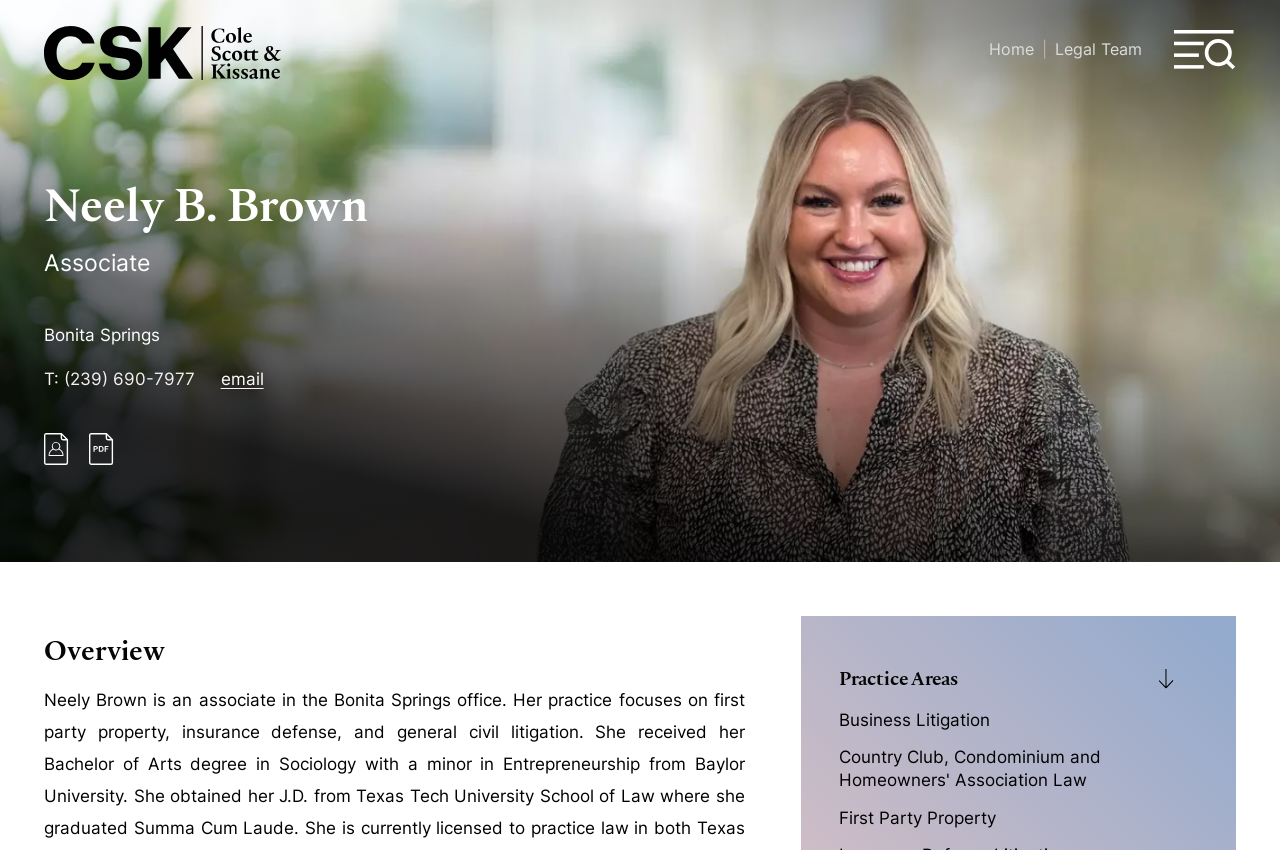Using floating point numbers between 0 and 1, provide the bounding box coordinates in the format (top-left x, top-left y, bottom-right x, bottom-right y). Locate the UI element described here: email

[0.172, 0.434, 0.206, 0.458]